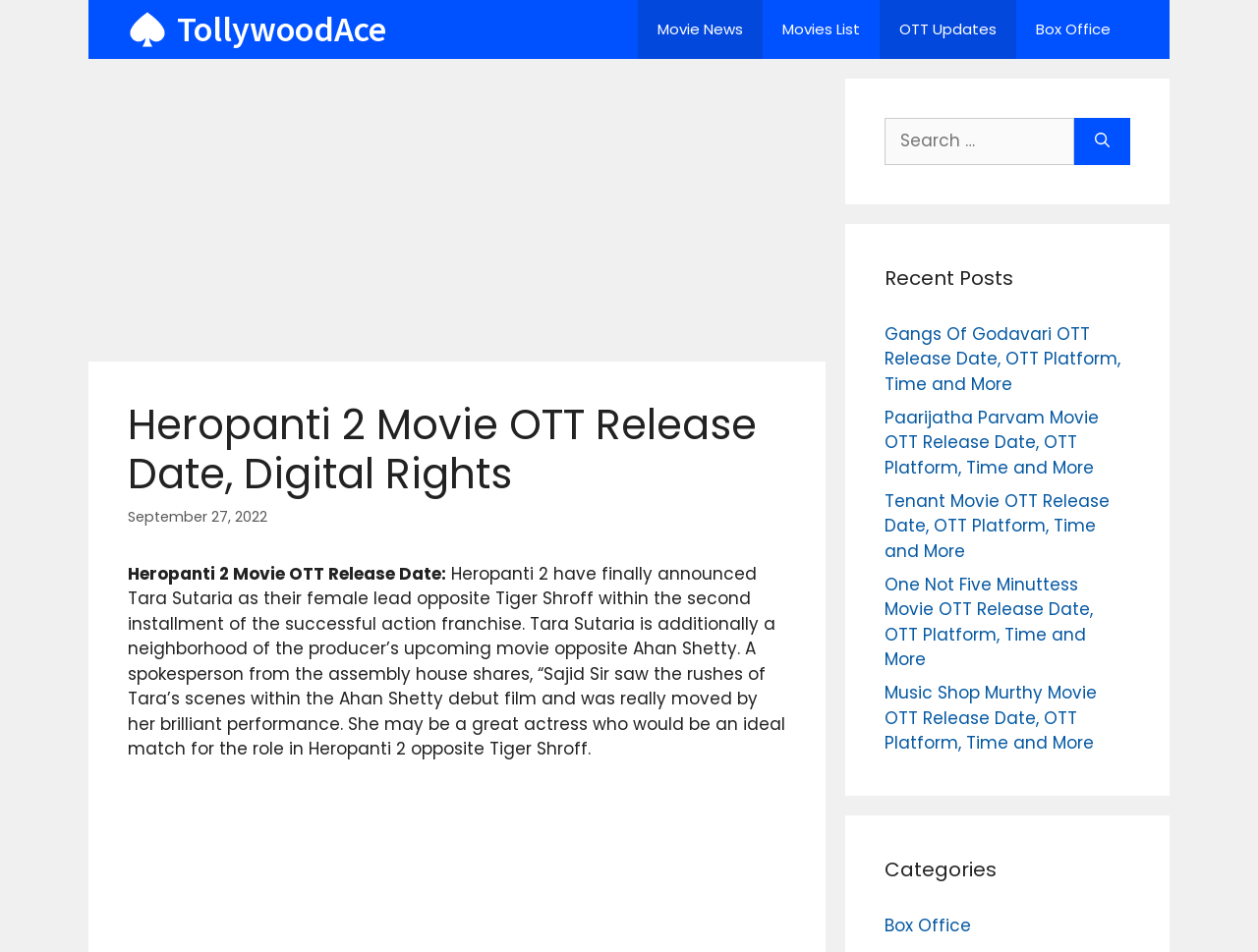Please answer the following question using a single word or phrase: What is the purpose of the search box?

To search for movies